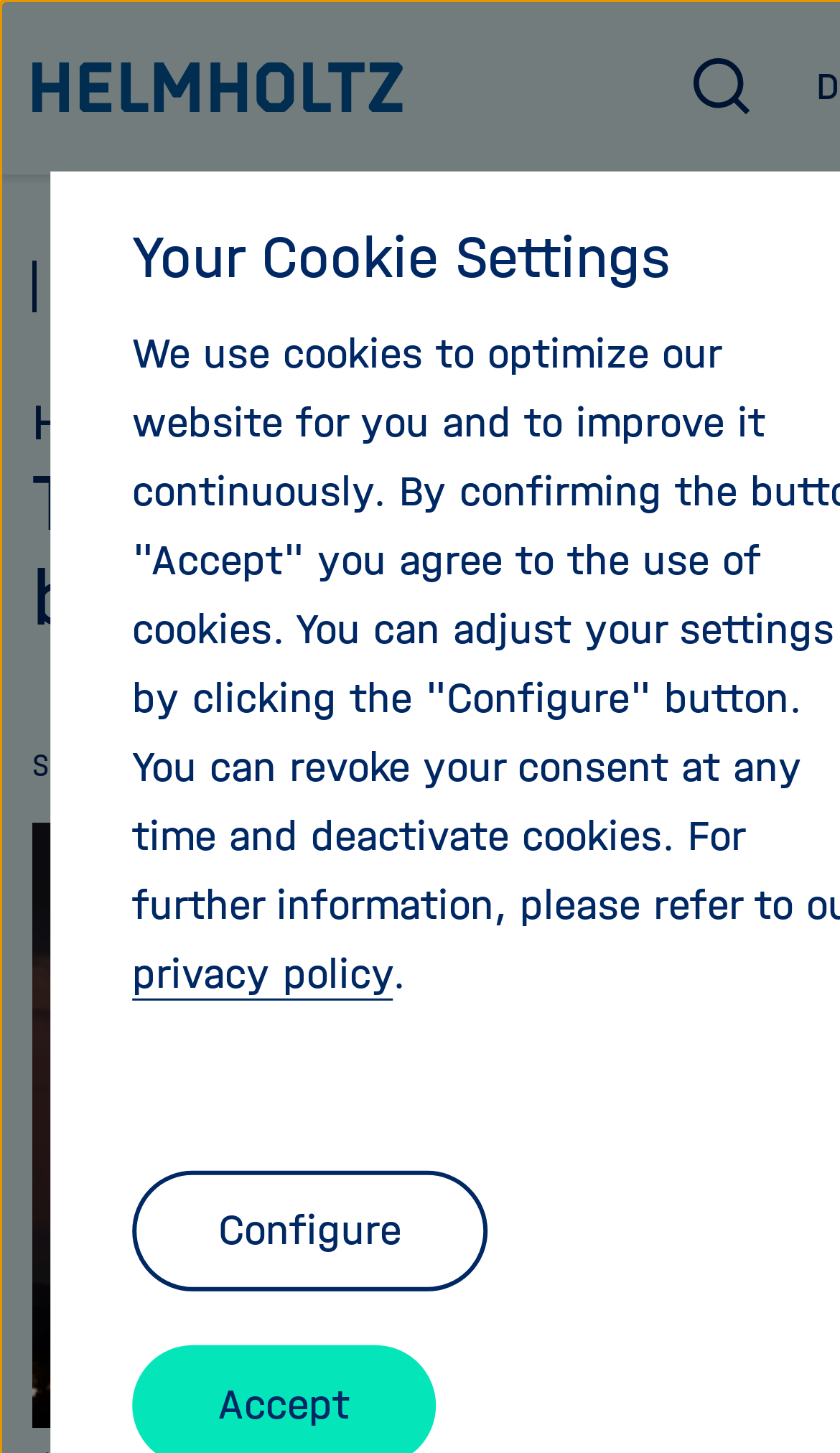Answer the question briefly using a single word or phrase: 
How many sharing options are available?

2